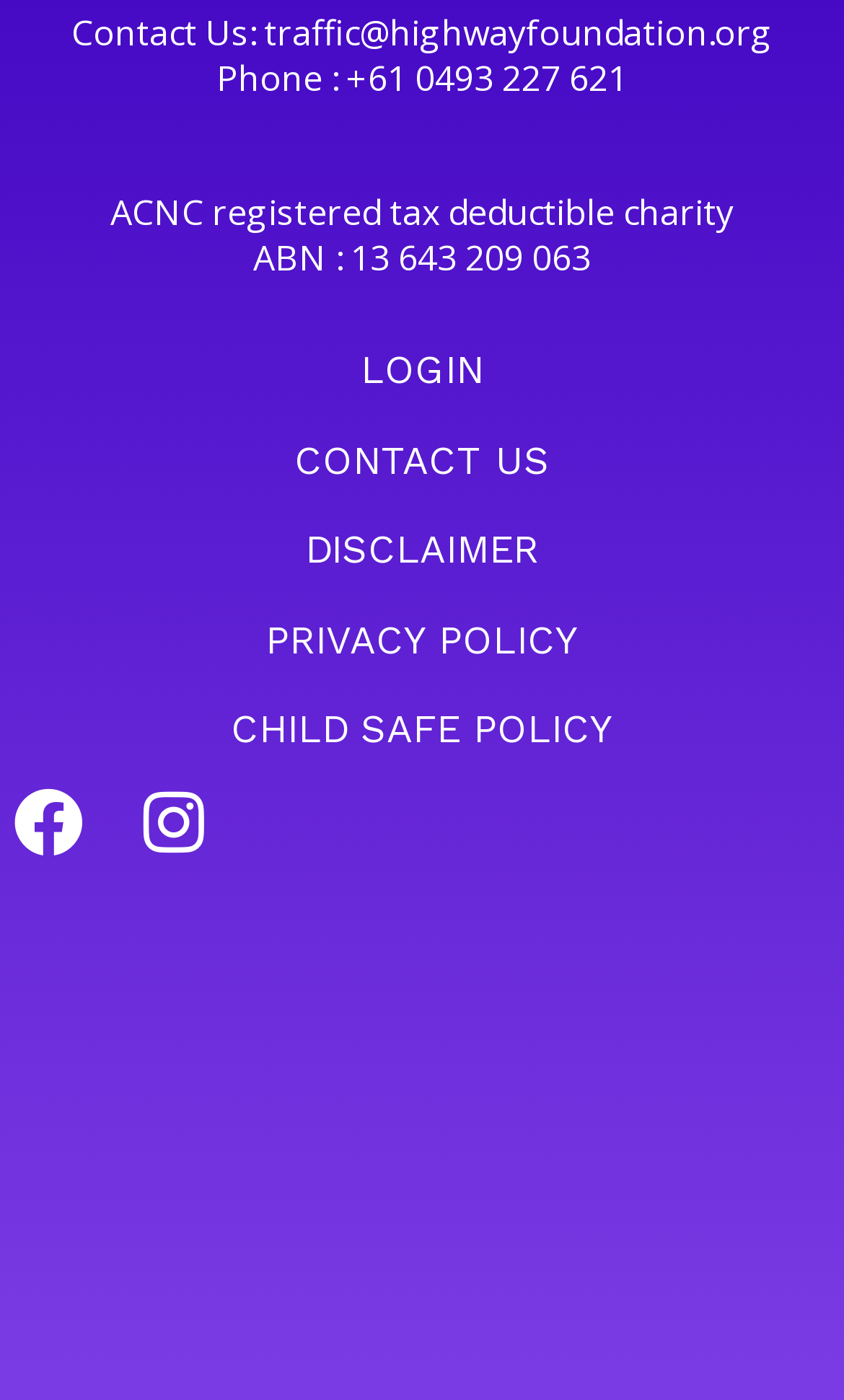Please provide a brief answer to the question using only one word or phrase: 
Is the charity tax deductible?

Yes